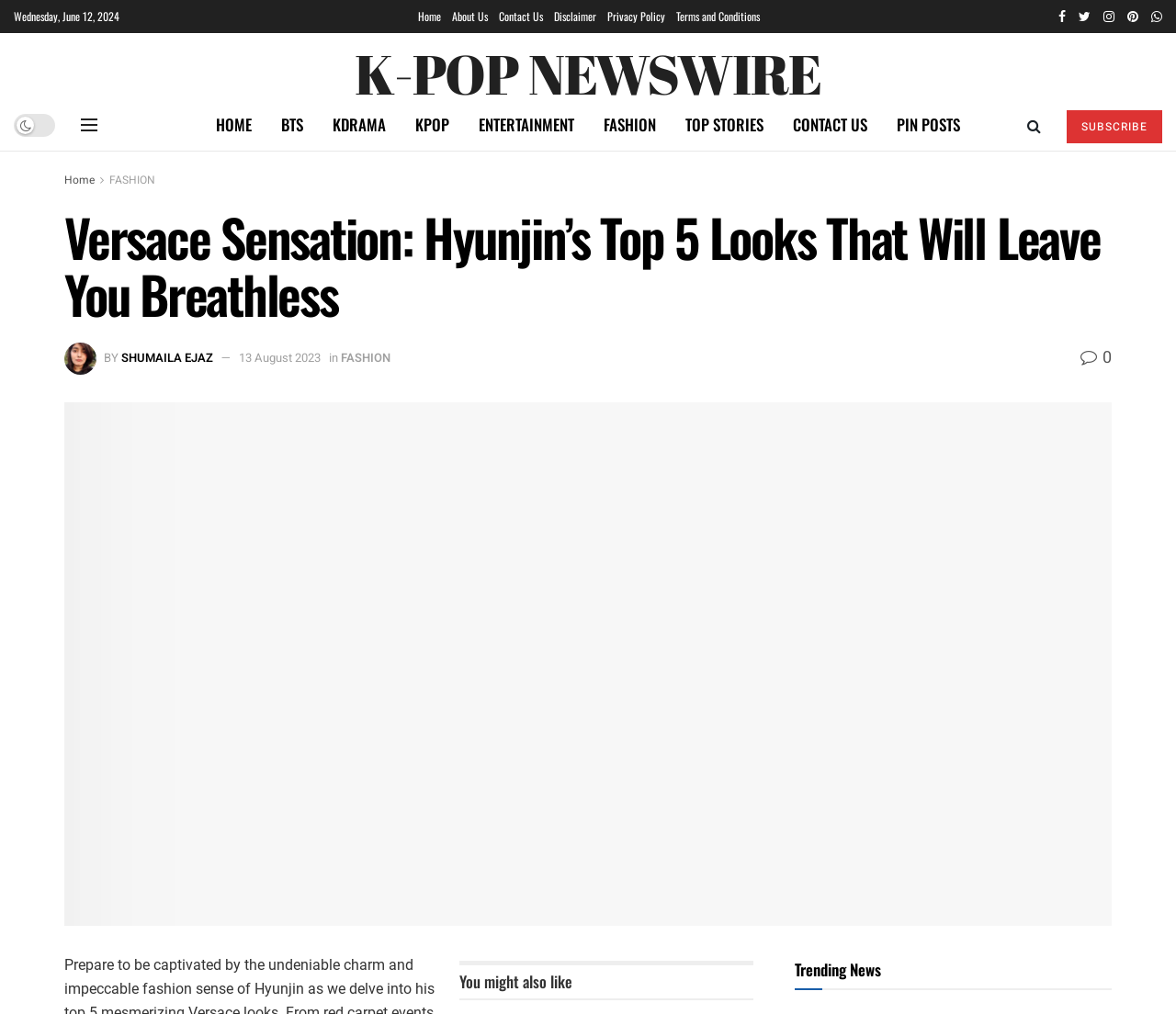What is the name of the author of the article?
We need a detailed and exhaustive answer to the question. Please elaborate.

I found the name of the author by looking at the byline of the article, which says 'BY Shumaila Ejaz'.